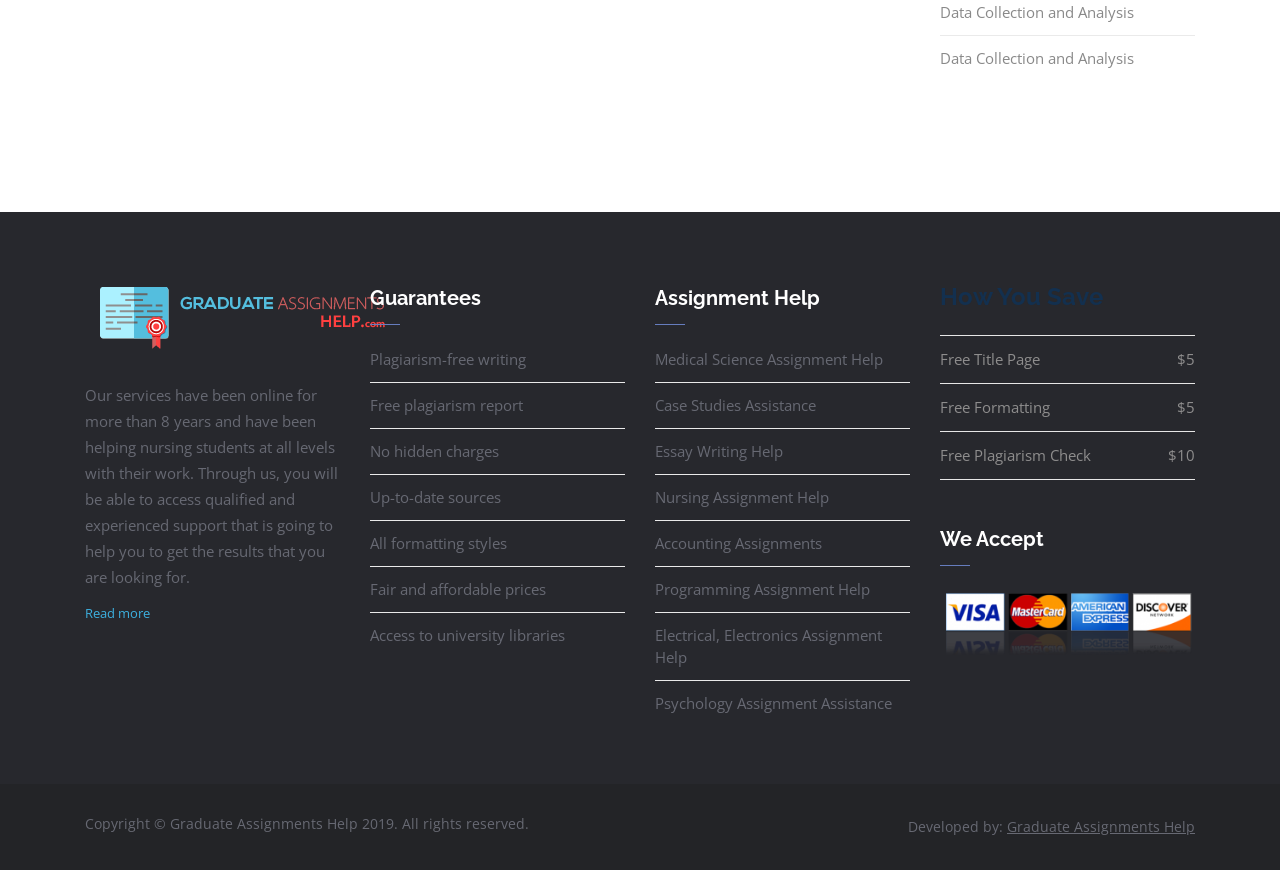Determine the bounding box coordinates of the clickable region to follow the instruction: "Click on 'Data Collection and Analysis'".

[0.734, 0.003, 0.886, 0.026]